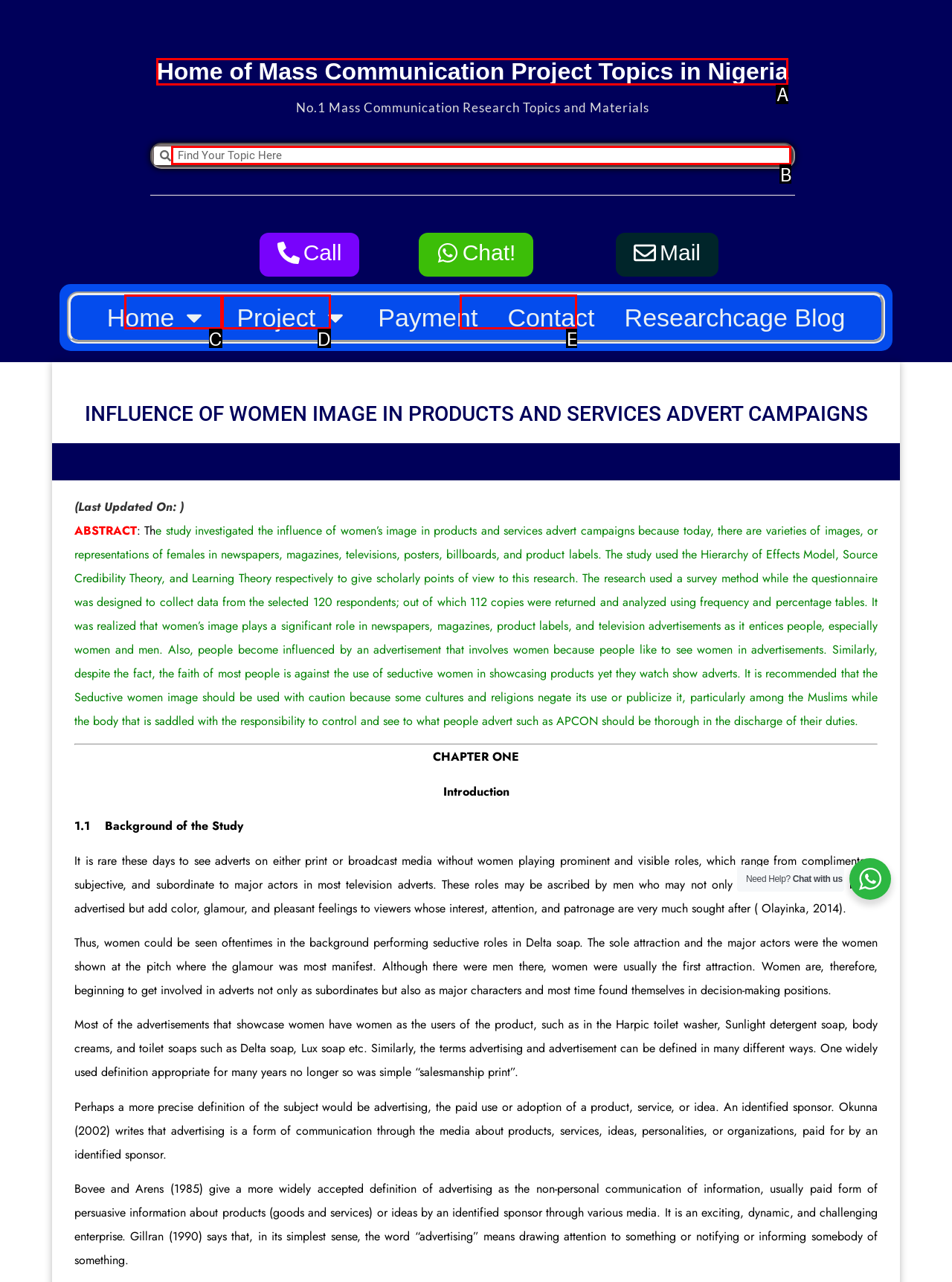Point out the option that aligns with the description: Home
Provide the letter of the corresponding choice directly.

C